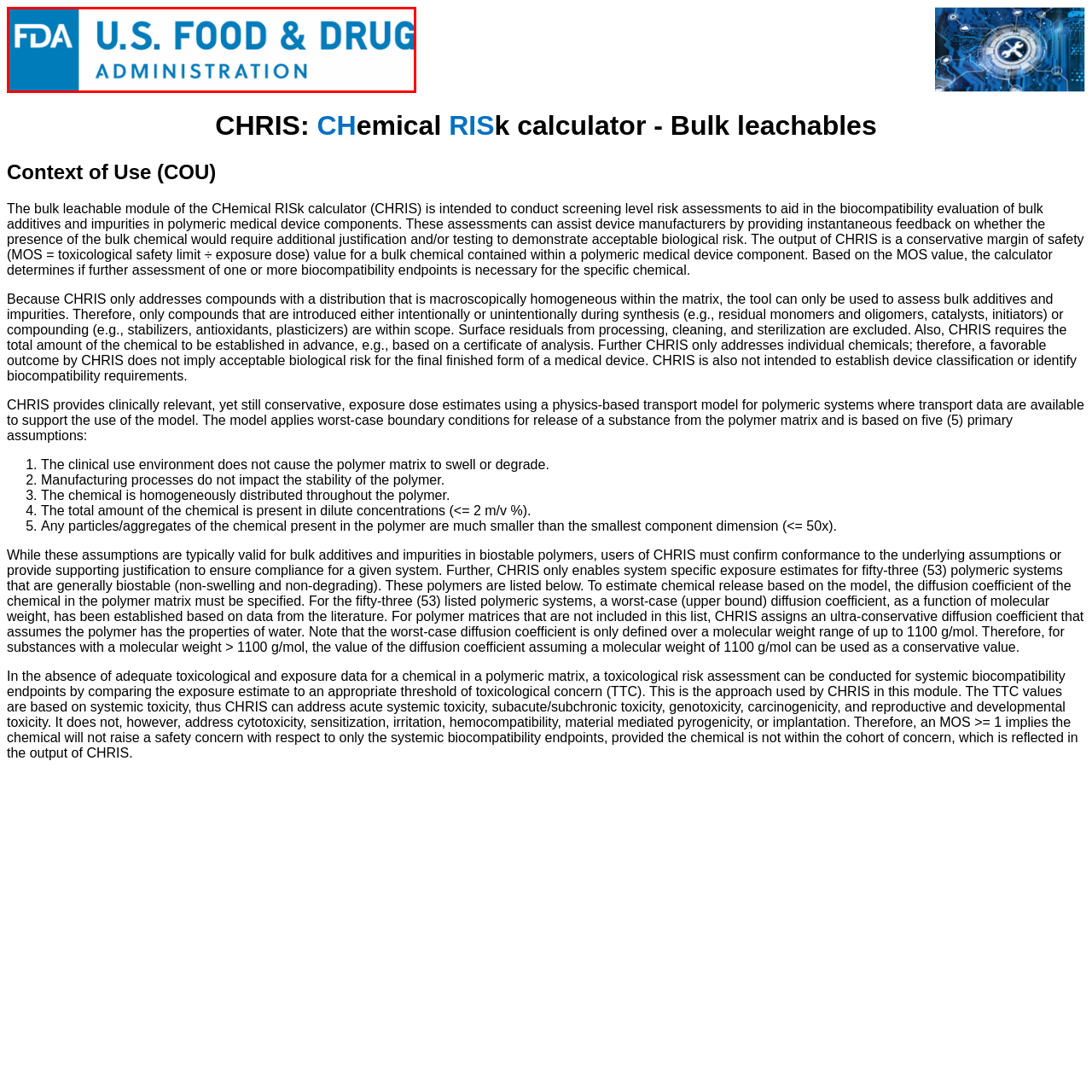Generate a meticulous caption for the image that is highlighted by the red boundary line.

The image features the logo of the U.S. Food and Drug Administration (FDA), prominently displaying the abbreviation "FDA" in bold, blue letters followed by the full text "U.S. FOOD & DRUG ADMINISTRATION" underneath. This logo represents the federal agency responsible for protecting public health by ensuring the safety and efficacy of food, pharmaceuticals, medical devices, and more. The design emphasizes the FDA's commitment to regulatory oversight and public trust, serving as a recognizable symbol in discussions related to health regulations and product safety across various sectors, including medical device biocompatibility evaluations and risk assessments, as exemplified by tools like the CHemical RISk calculator (CHRIS), which aids manufacturers in assessing biological risks associated with polymeric medical device components.